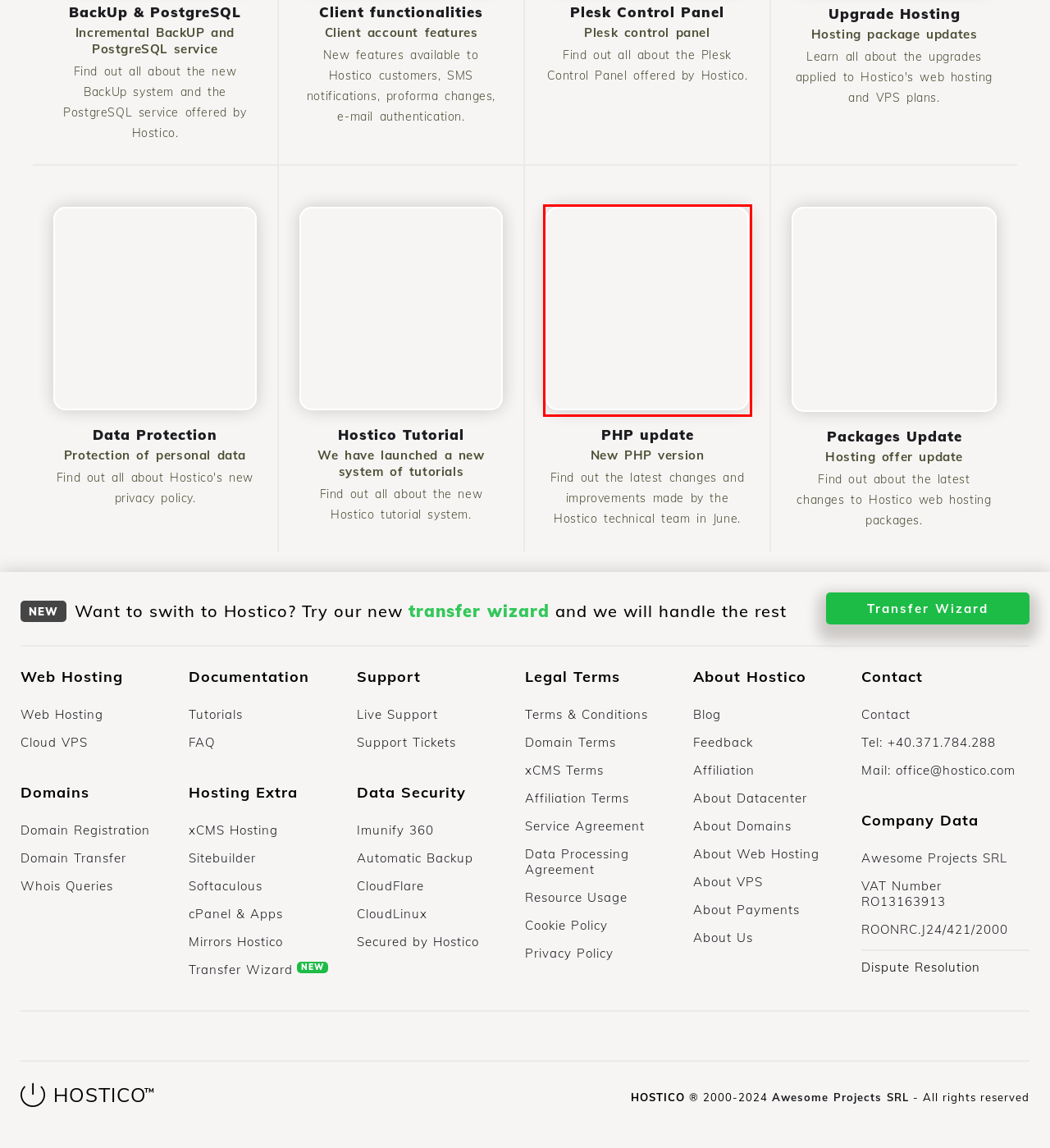Consider the screenshot of a webpage with a red bounding box around an element. Select the webpage description that best corresponds to the new page after clicking the element inside the red bounding box. Here are the candidates:
A. PHP update and HTTP / 2 implementation | Hostico
B. SLA Quality Agreement for web hosting packages | Hostico
C. General financial information related to the marketed services | Hostico
D. Softaculous script library for installing web applications | Hostico
E. cPanel applications offered in web hosting packages | Hostico
F. Terms and conditions of the Hostico affiliate program | Hostico
G. Terms of service | Hostico
H. The resources of the hosting packages have been updated | Hostico

A